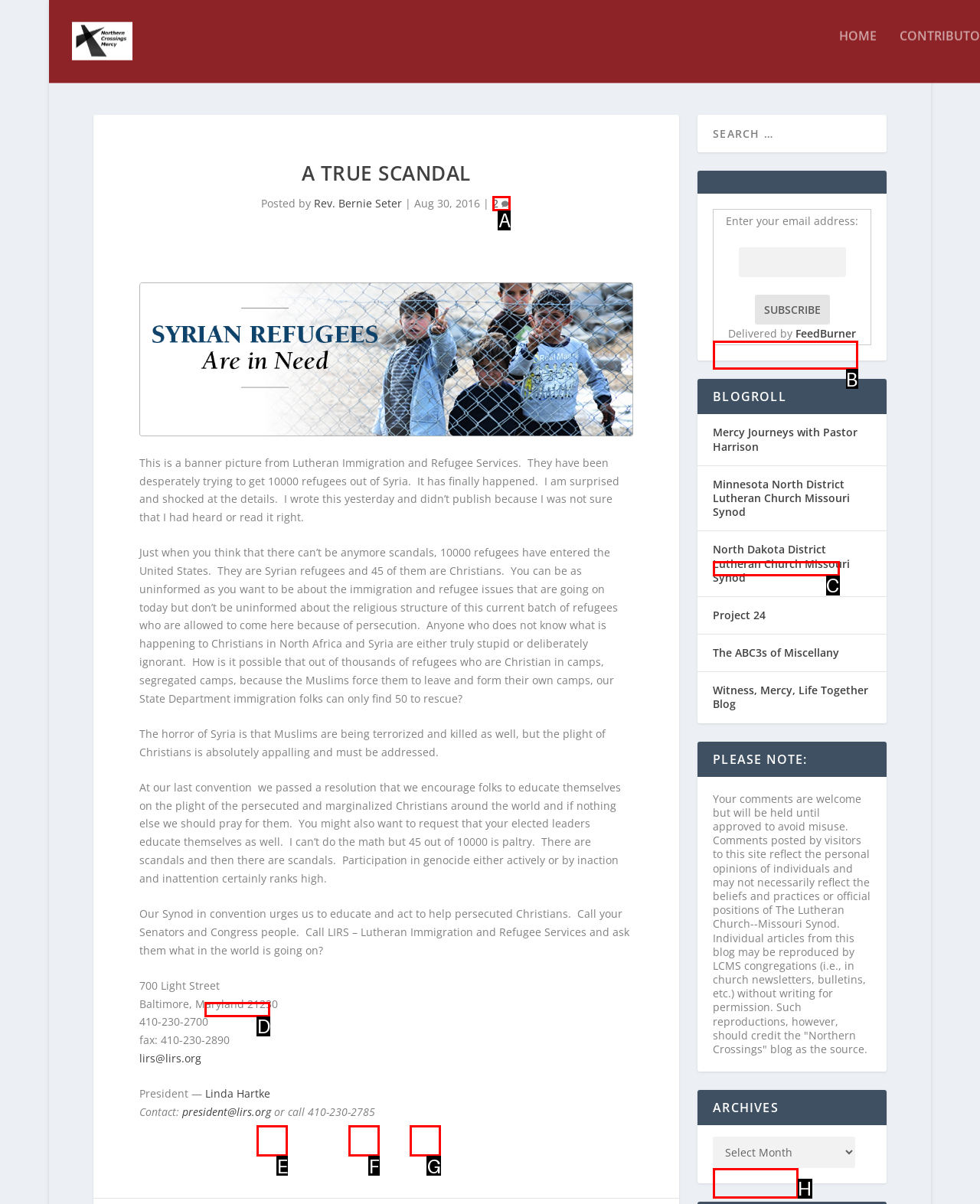Which HTML element should be clicked to complete the following task: Read the comments?
Answer with the letter corresponding to the correct choice.

A